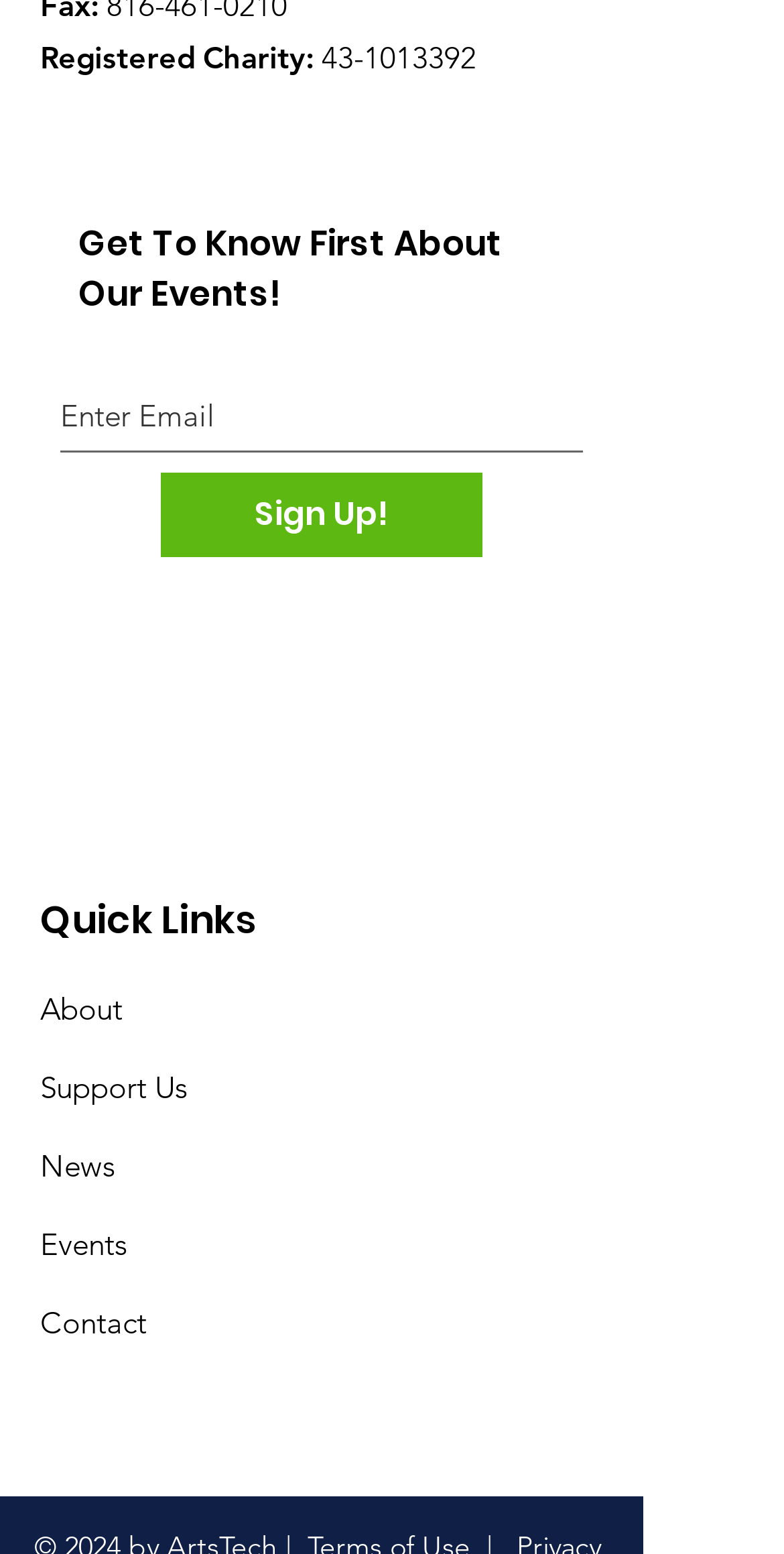Carefully examine the image and provide an in-depth answer to the question: What is the charity registration number?

The charity registration number can be found in the top section of the webpage, next to the 'Registered Charity:' text, which is a link with the ID '414'.